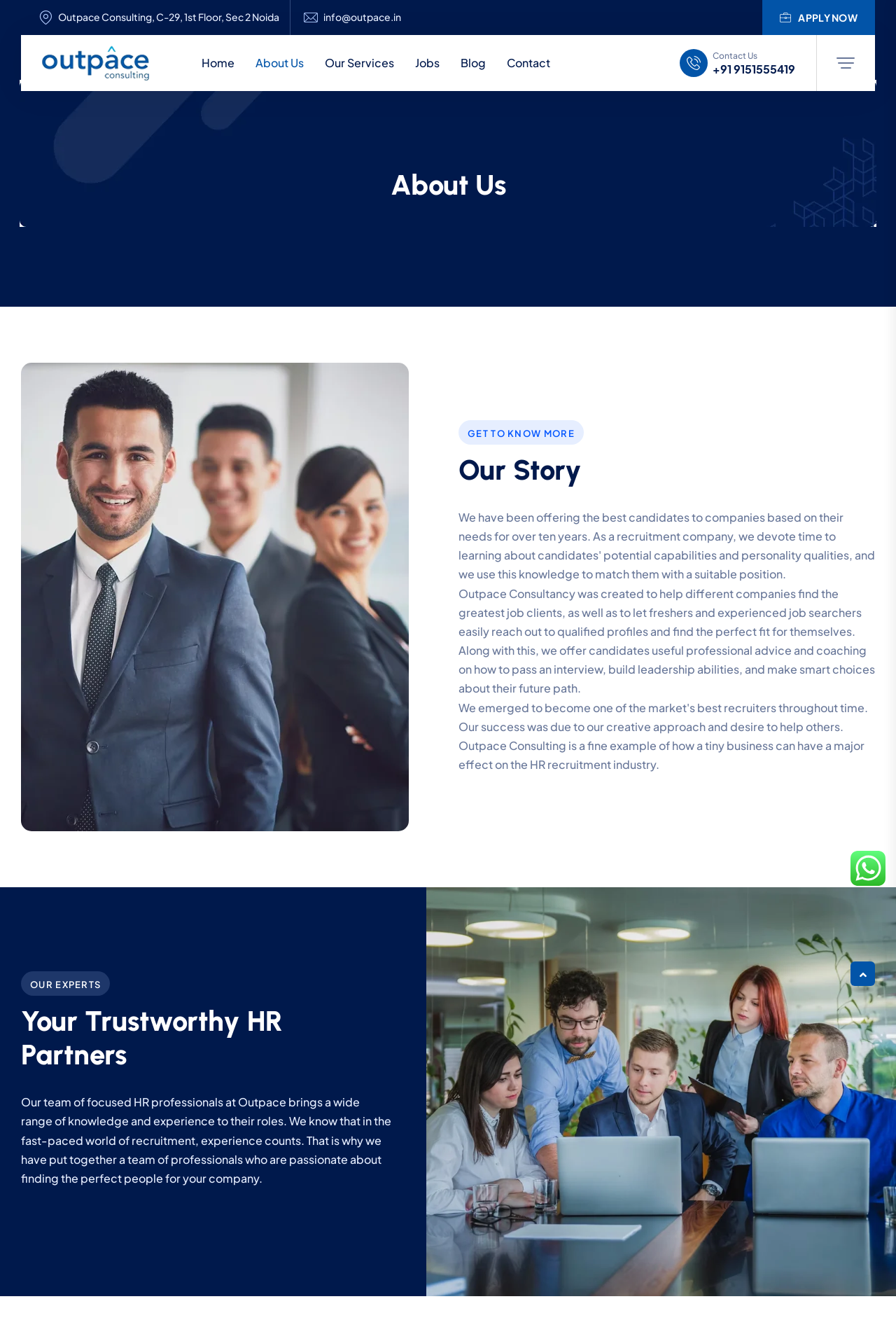Specify the bounding box coordinates of the area that needs to be clicked to achieve the following instruction: "Visit Home page".

[0.213, 0.027, 0.273, 0.069]